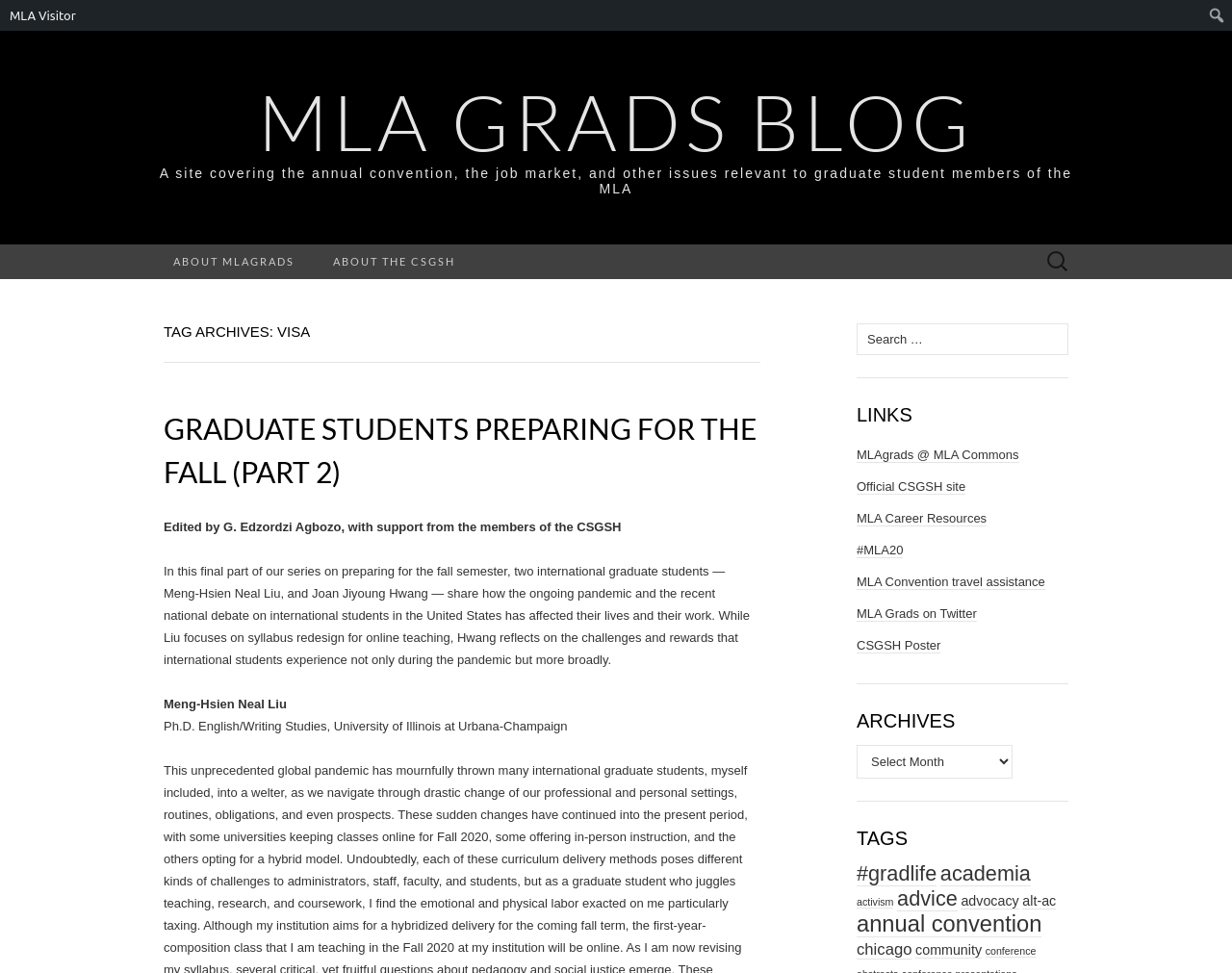Predict the bounding box coordinates of the UI element that matches this description: "MLA Career Resources". The coordinates should be in the format [left, top, right, bottom] with each value between 0 and 1.

[0.695, 0.525, 0.801, 0.541]